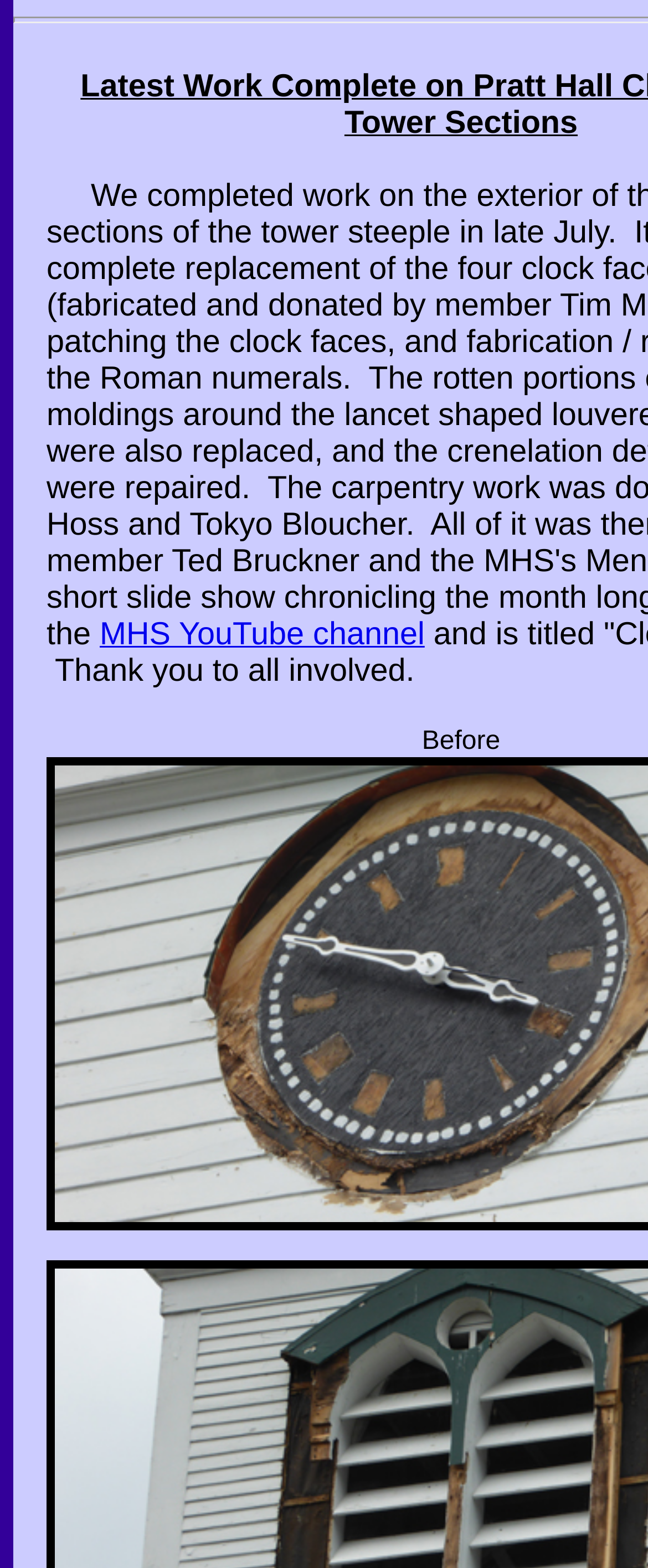Please provide the bounding box coordinates in the format (top-left x, top-left y, bottom-right x, bottom-right y). Remember, all values are floating point numbers between 0 and 1. What is the bounding box coordinate of the region described as: MHS YouTube channel

[0.072, 0.797, 0.663, 0.824]